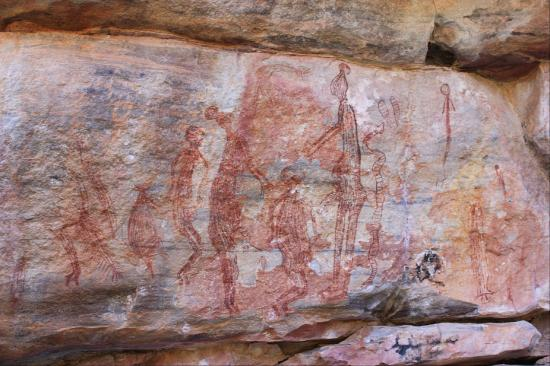What is the significance of the artwork?
Carefully analyze the image and provide a thorough answer to the question.

The caption explains that the artwork is significant because it reflects the rich cultural heritage of Australia's Indigenous peoples, showcasing their historical connection to the land, and providing insight into their lives and traditions.